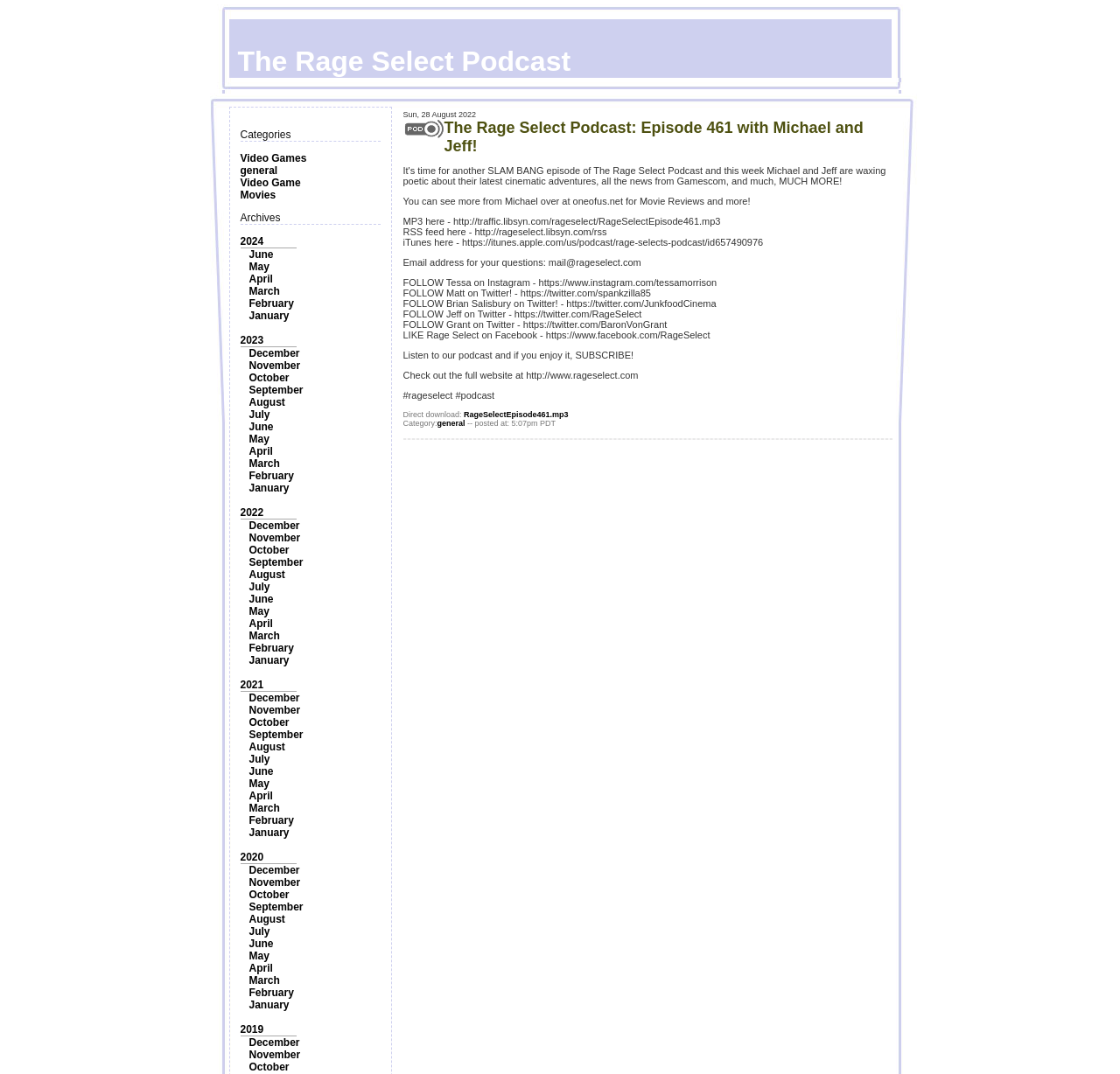Pinpoint the bounding box coordinates of the area that should be clicked to complete the following instruction: "Contact us through phone number +61394624077". The coordinates must be given as four float numbers between 0 and 1, i.e., [left, top, right, bottom].

None